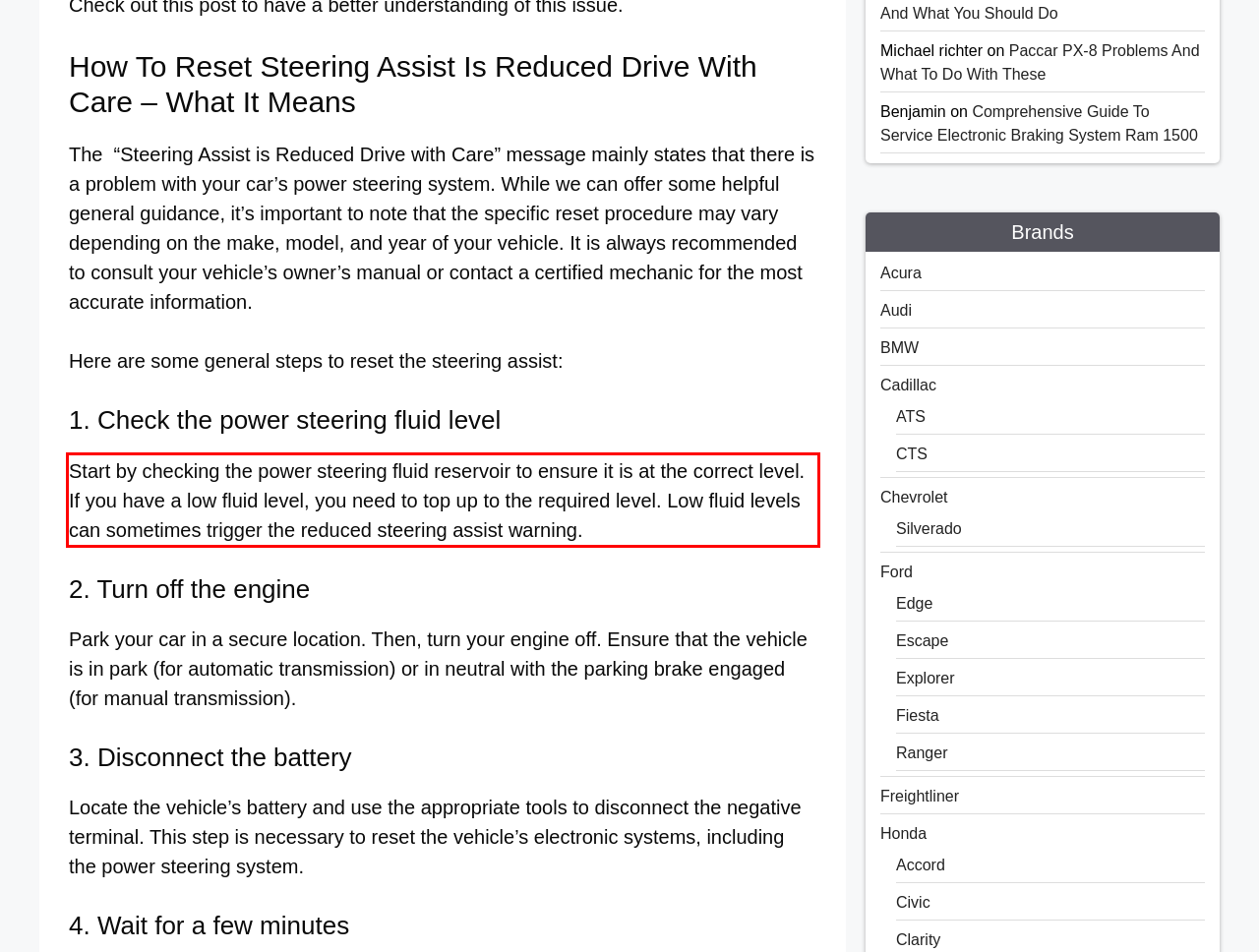You are provided with a screenshot of a webpage that includes a red bounding box. Extract and generate the text content found within the red bounding box.

Start by checking the power steering fluid reservoir to ensure it is at the correct level. If you have a low fluid level, you need to top up to the required level. Low fluid levels can sometimes trigger the reduced steering assist warning.